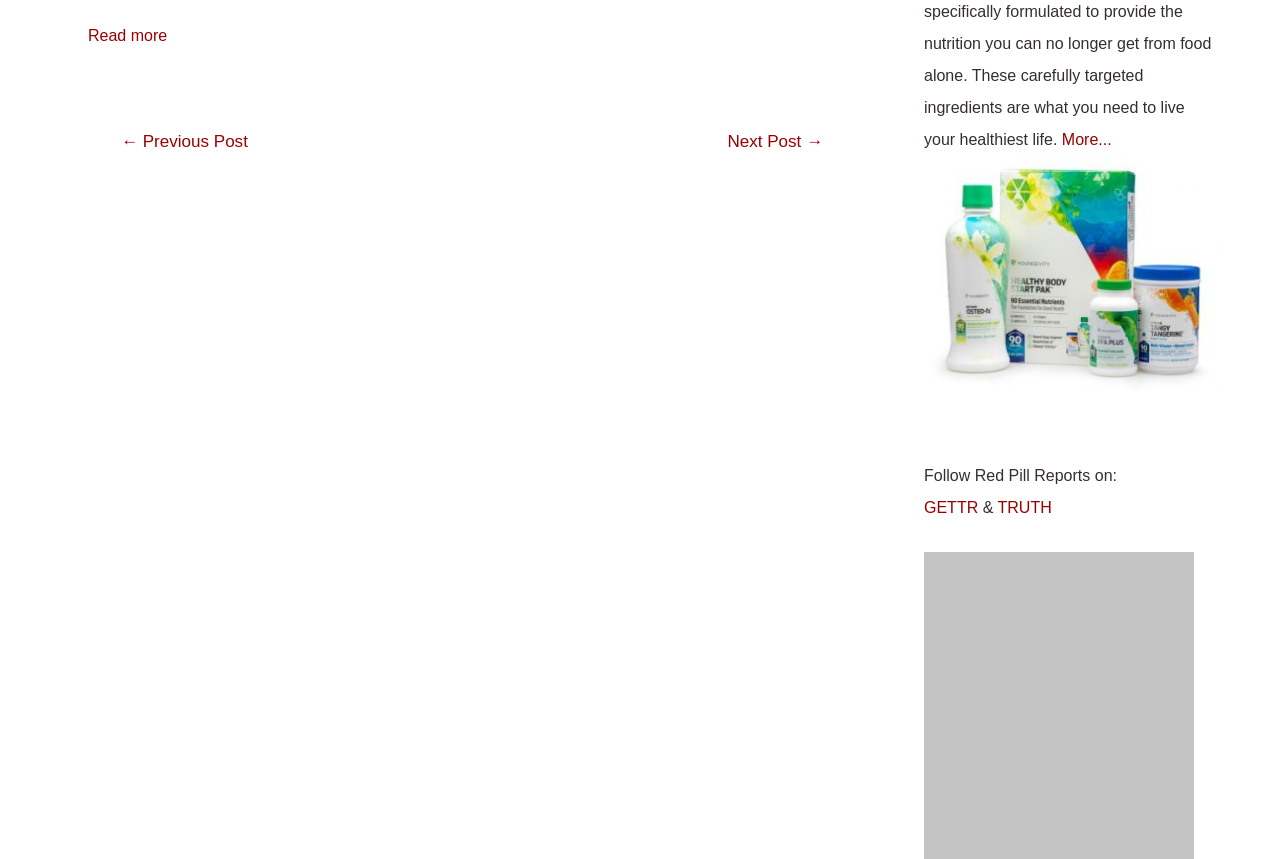Identify the bounding box coordinates of the region I need to click to complete this instruction: "Type your comment".

None